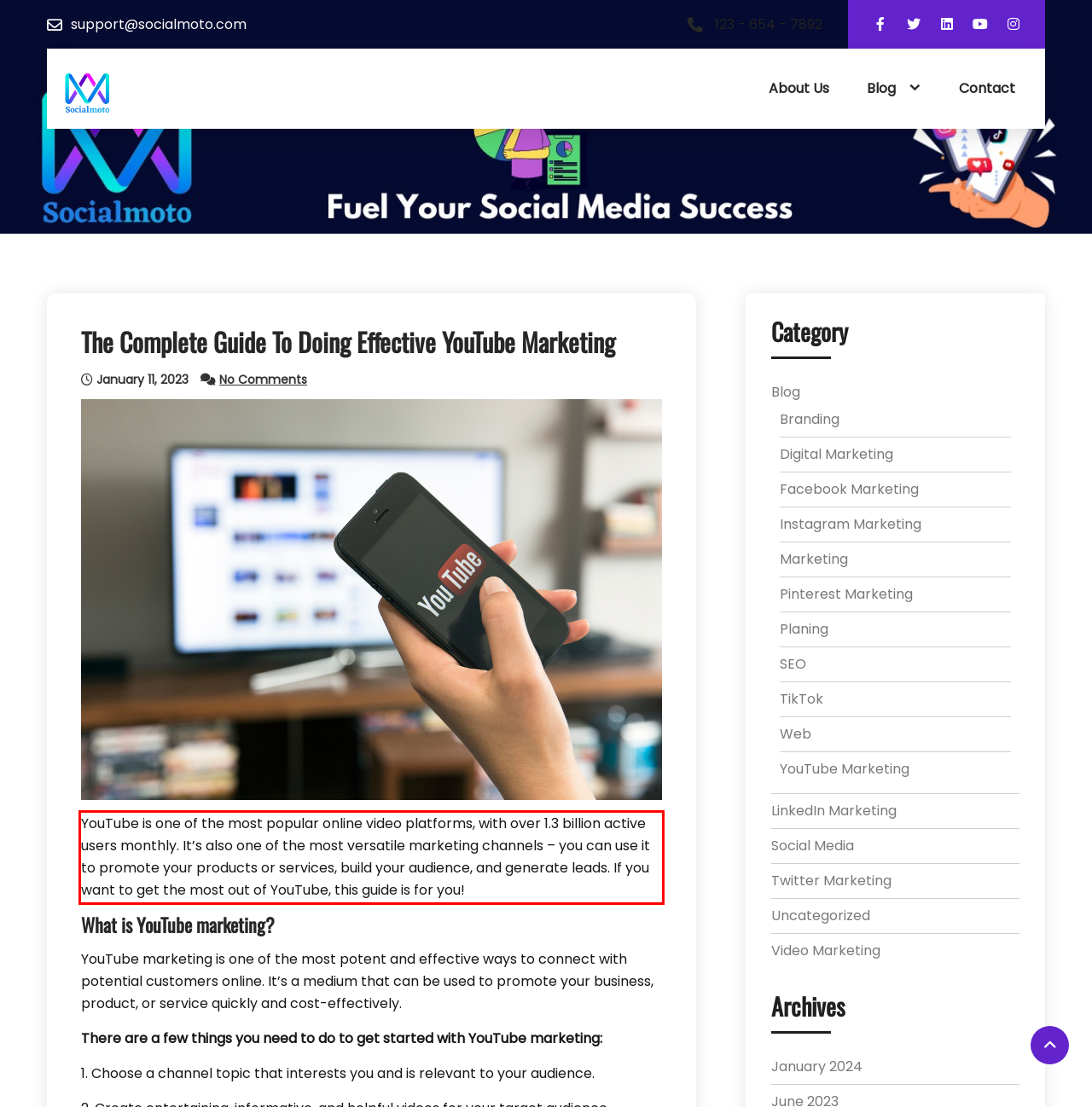There is a screenshot of a webpage with a red bounding box around a UI element. Please use OCR to extract the text within the red bounding box.

YouTube is one of the most popular online video platforms, with over 1.3 billion active users monthly. It’s also one of the most versatile marketing channels – you can use it to promote your products or services, build your audience, and generate leads. If you want to get the most out of YouTube, this guide is for you!